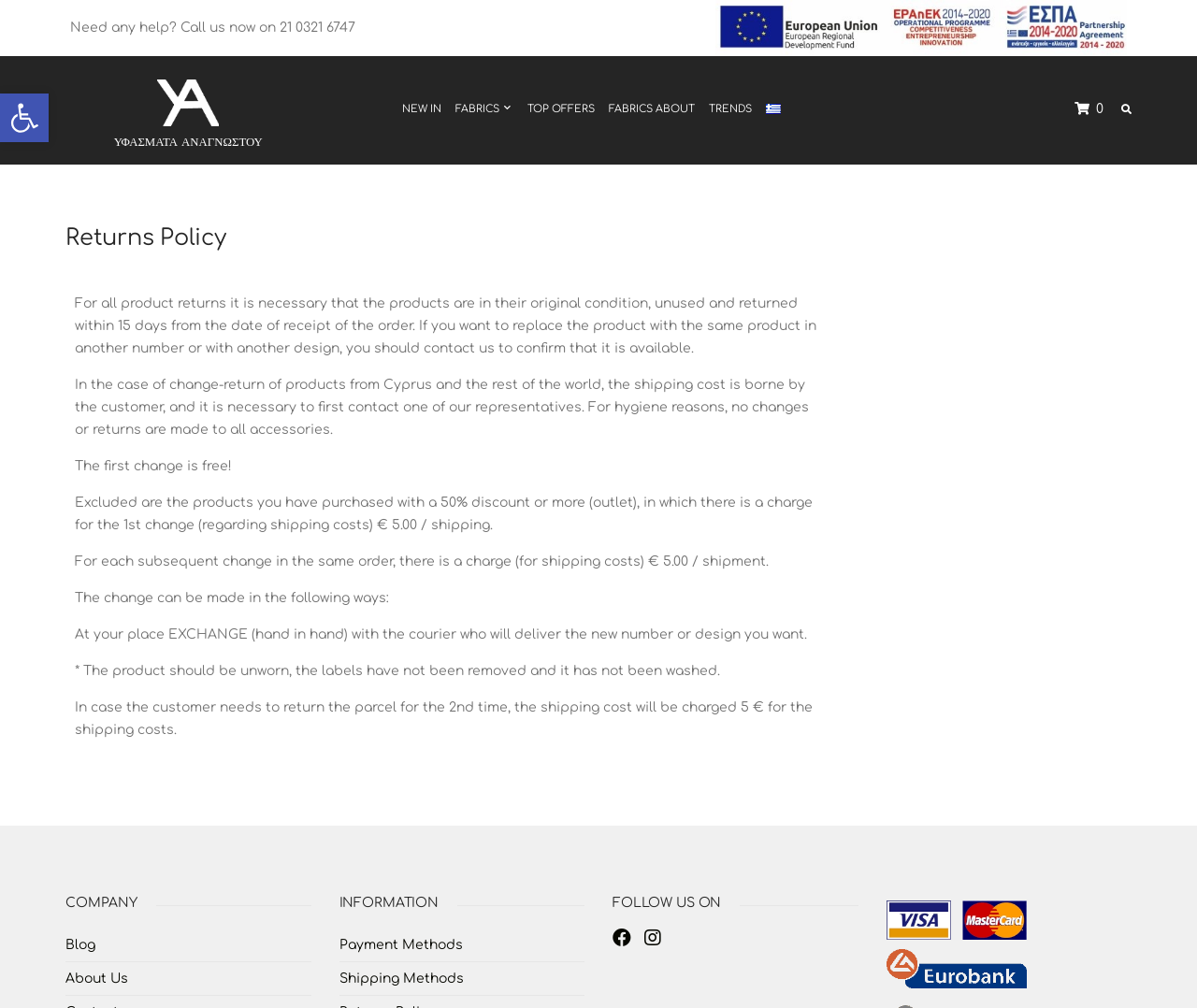Identify the bounding box coordinates of the clickable region necessary to fulfill the following instruction: "Call the phone number". The bounding box coordinates should be four float numbers between 0 and 1, i.e., [left, top, right, bottom].

[0.059, 0.02, 0.297, 0.034]